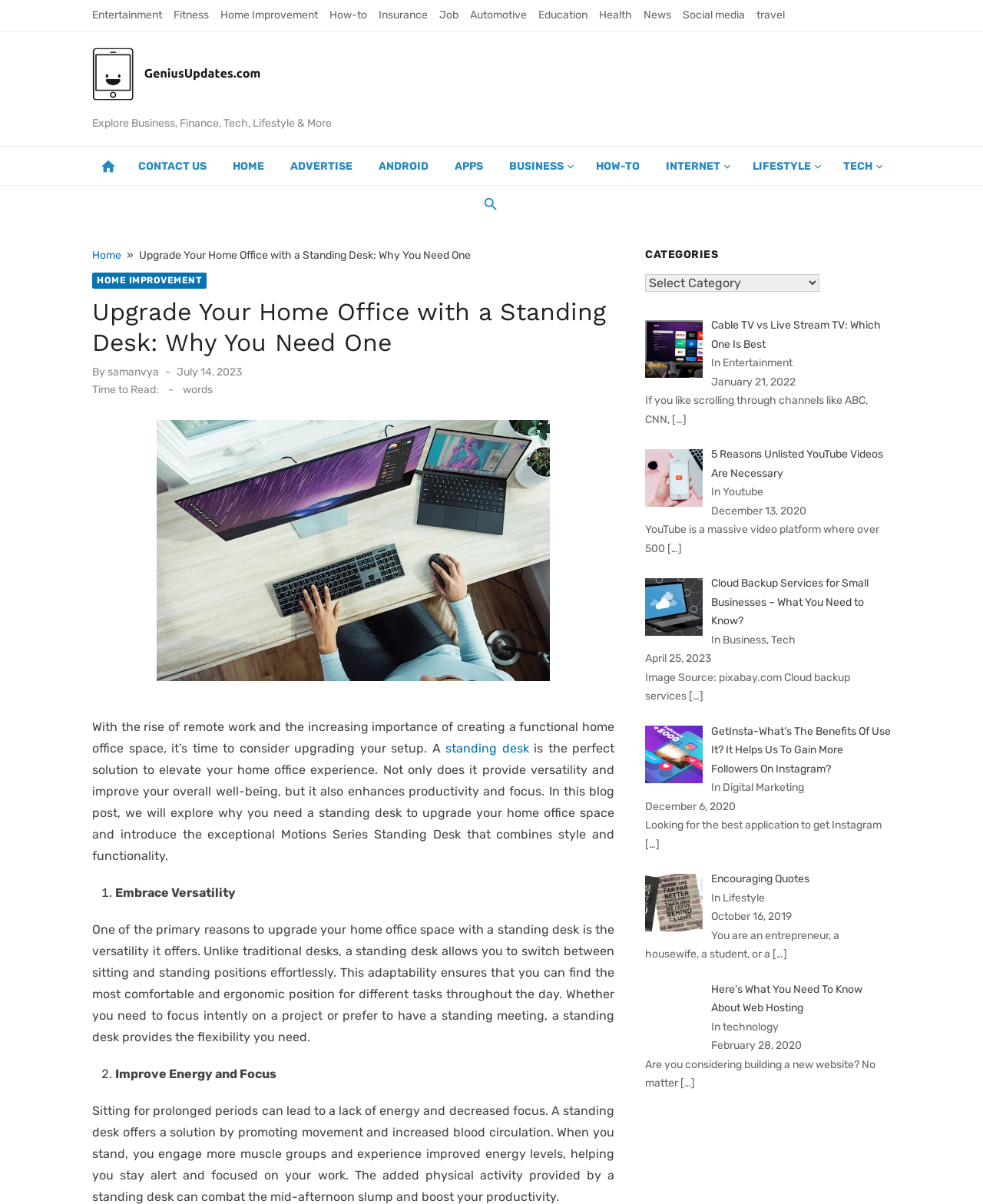Identify the bounding box coordinates of the clickable section necessary to follow the following instruction: "Check the post 'Cable TV vs Live Stream'". The coordinates should be presented as four float numbers from 0 to 1, i.e., [left, top, right, bottom].

[0.723, 0.265, 0.896, 0.291]